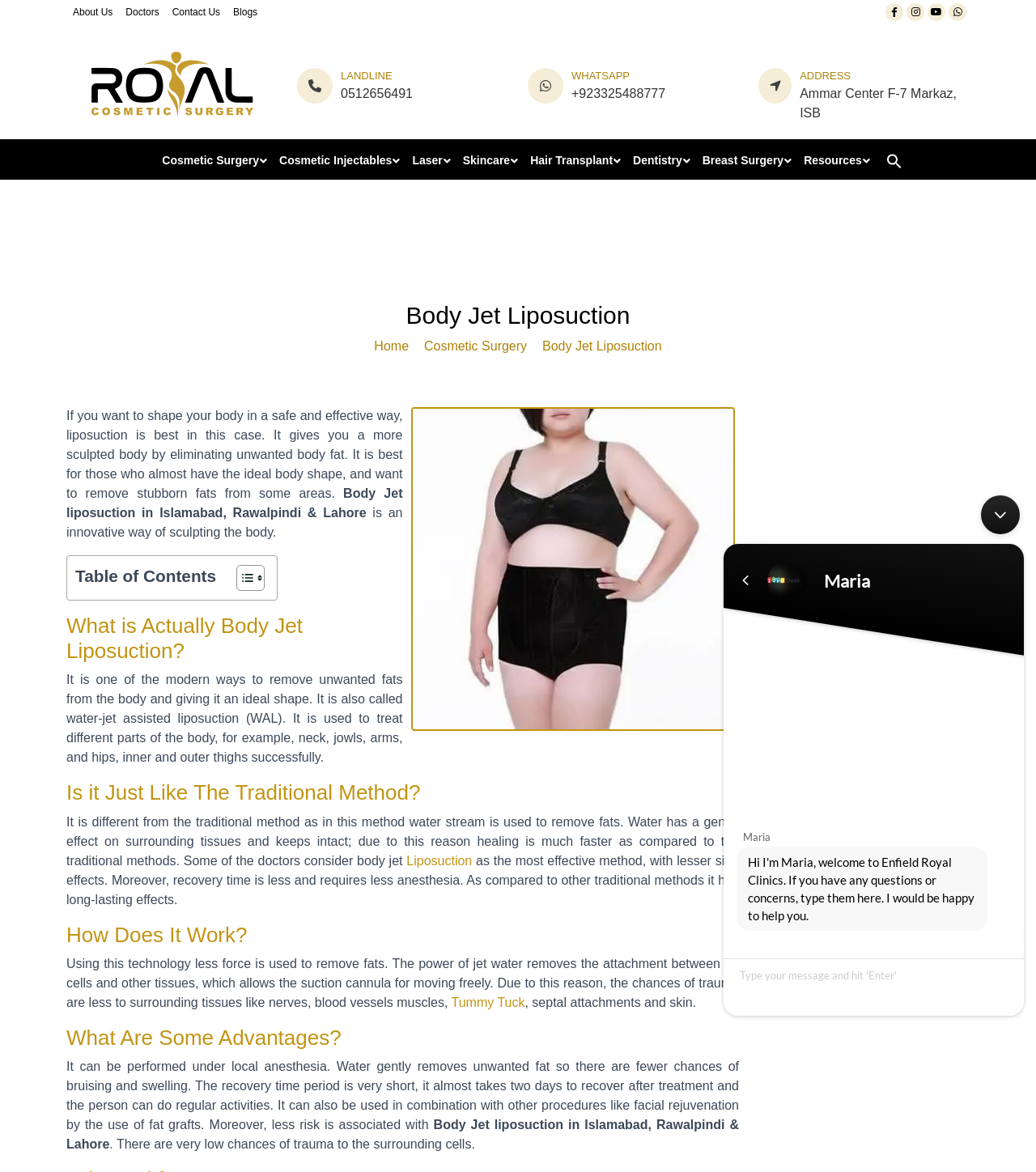Create an elaborate caption that covers all aspects of the webpage.

This webpage is about Body Jet Liposuction in Islamabad, Rawalpindi, and Lahore. At the top, there are four links: "About Us", "Doctors", "Contact Us", and "Blogs". Next to these links, there are social media icons for Facebook, Instagram, and Dribbble. Below these icons, there is a large image that takes up most of the width of the page.

On the left side of the page, there are several links to different cosmetic surgery procedures, including "Cosmetic Surgery", "Cosmetic Injectables", "Laser", "Skincare", "Hair Transplant", "Dentistry", and "Breast Surgery". There is also a link to "Resources" and a search icon.

In the main content area, there is a heading that reads "Body Jet Liposuction" followed by a breadcrumb navigation that shows the current page's location in the website's hierarchy. Below this, there is a large image related to Body Jet liposuction.

The main content of the page is divided into several sections, each with a heading. The first section explains what Body Jet liposuction is and how it works. The second section compares it to traditional liposuction methods, highlighting its advantages. The third section explains the procedure in more detail, and the fourth section lists the advantages of Body Jet liposuction.

At the bottom of the page, there is a call-to-action section with a heading "BOOK AN APPOINTMENT" and a form to fill out with fields for full name, phone number, and message. There is also a "BOOK NOW" button. On the right side of the page, there is a chat window iframe.

Throughout the page, there are several static text elements that provide more information about Body Jet liposuction, its benefits, and the procedure.